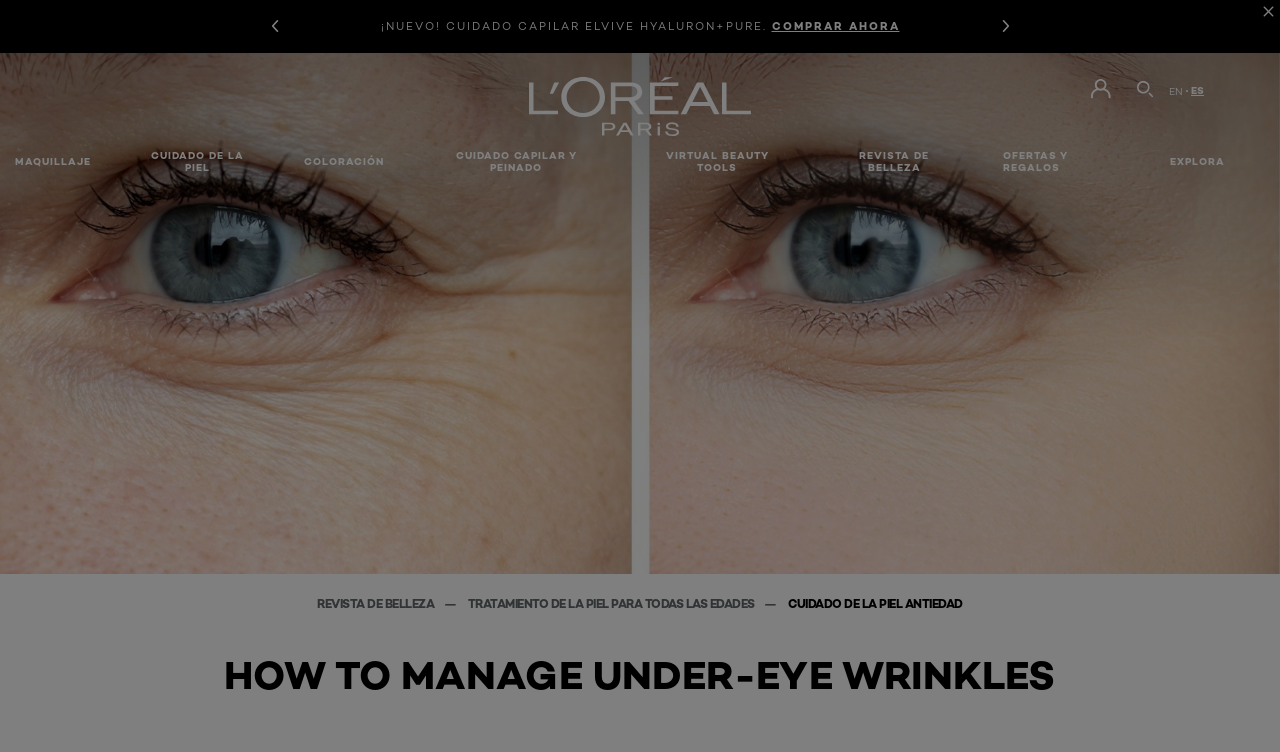Pinpoint the bounding box coordinates of the clickable element needed to complete the instruction: "Go to 'Mi cuenta'". The coordinates should be provided as four float numbers between 0 and 1: [left, top, right, bottom].

[0.851, 0.105, 0.868, 0.131]